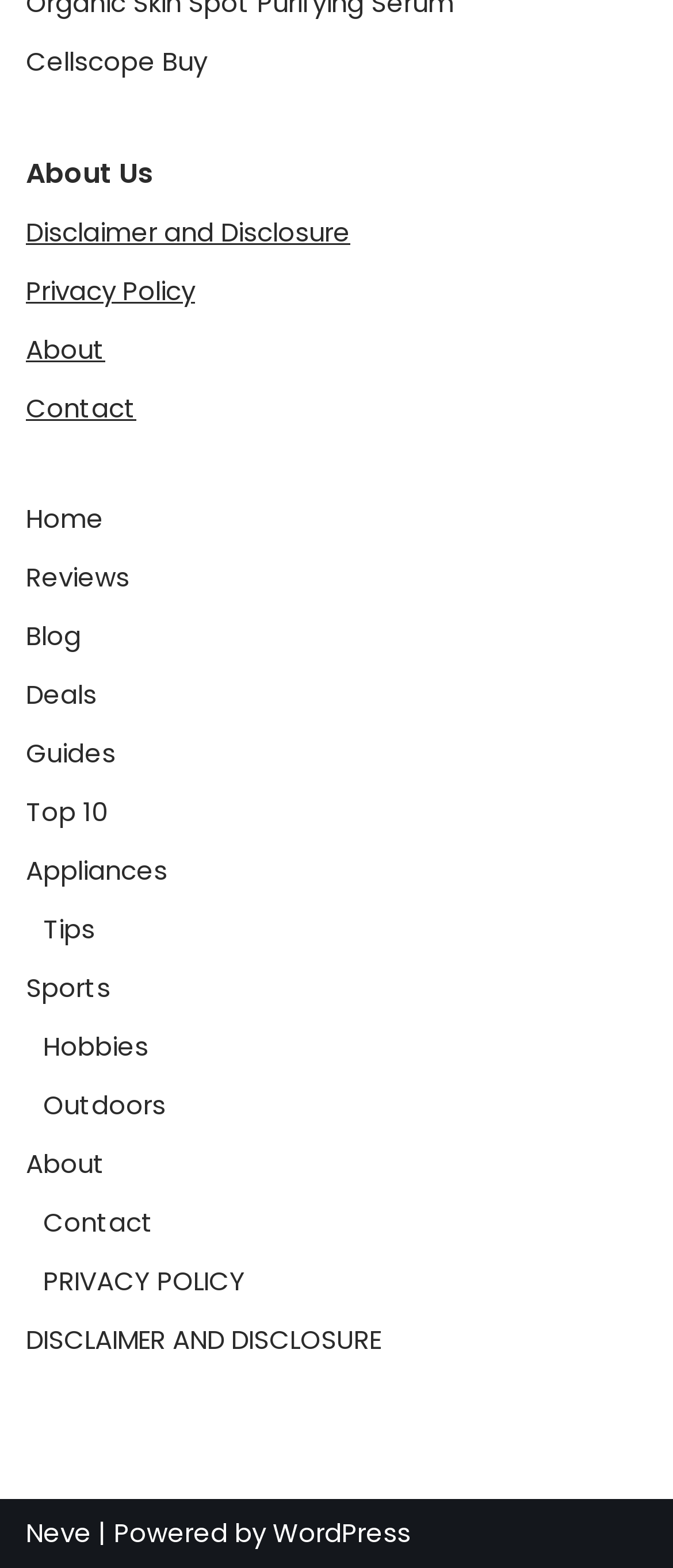Provide the bounding box coordinates of the HTML element this sentence describes: "Tips". The bounding box coordinates consist of four float numbers between 0 and 1, i.e., [left, top, right, bottom].

[0.064, 0.581, 0.141, 0.604]